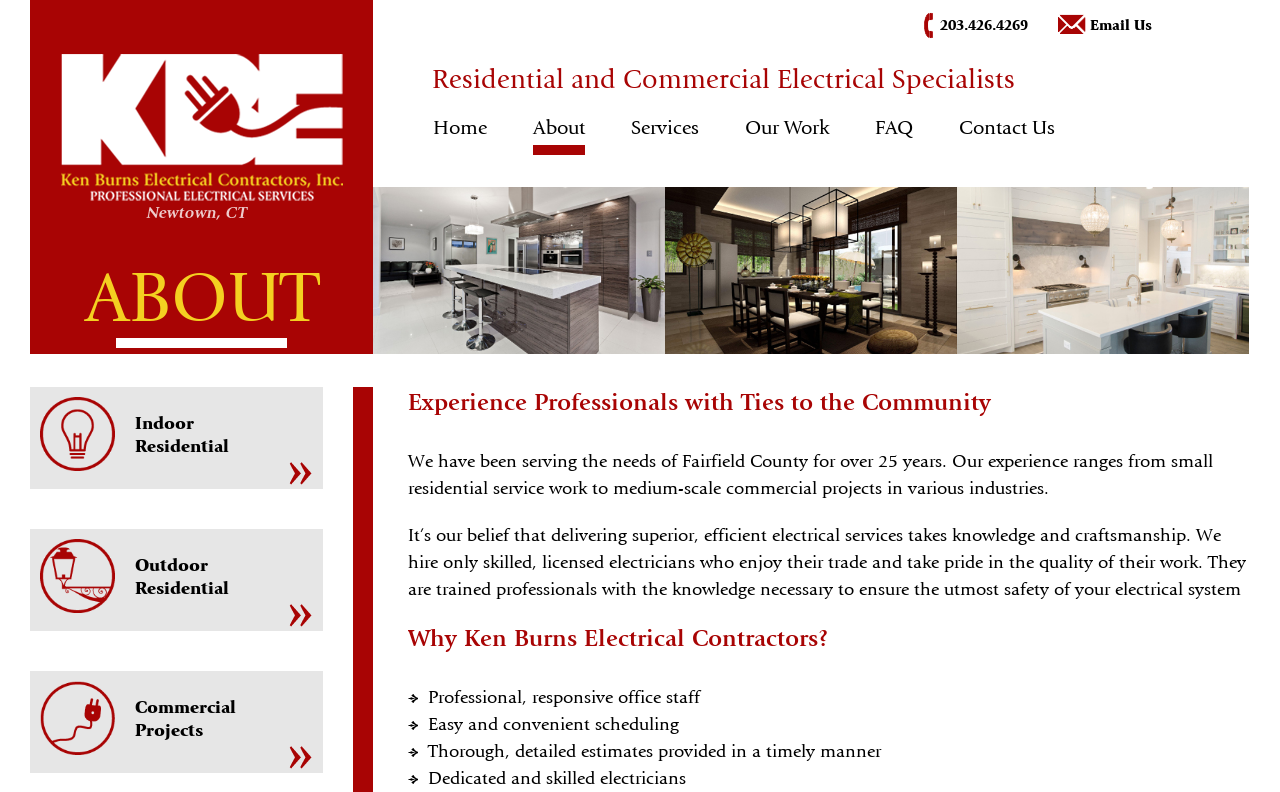What is one of the benefits of working with Ken Burns Electric?
Answer the question with a detailed explanation, including all necessary information.

I found this information by looking at the static text elements that list the benefits of working with Ken Burns Electric, which include 'Professional, responsive office staff', 'Easy and convenient scheduling', and others.